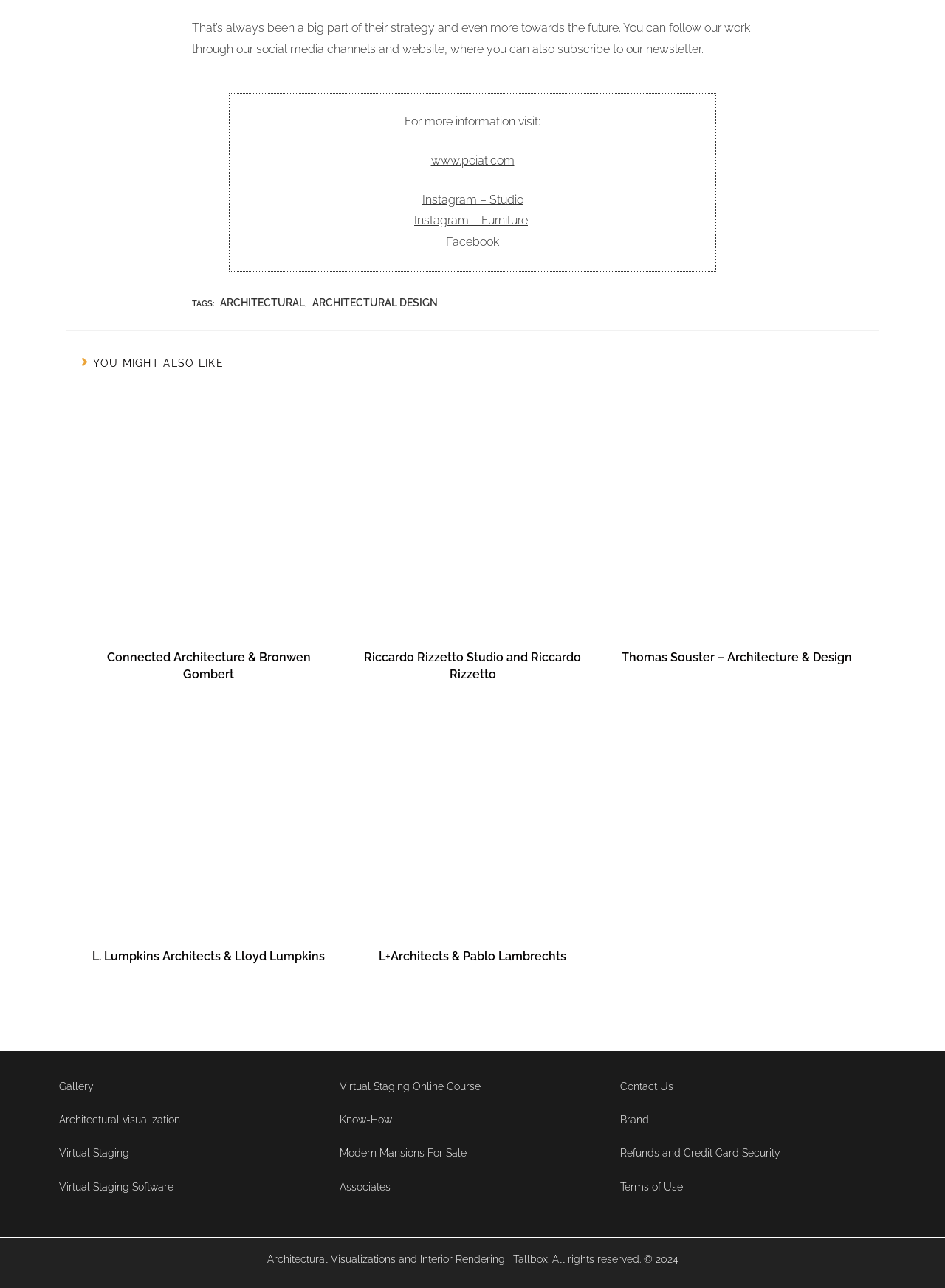Please find the bounding box coordinates of the element that needs to be clicked to perform the following instruction: "Read more about the article Connected Architecture & Bronwen Gombert". The bounding box coordinates should be four float numbers between 0 and 1, represented as [left, top, right, bottom].

[0.086, 0.3, 0.355, 0.498]